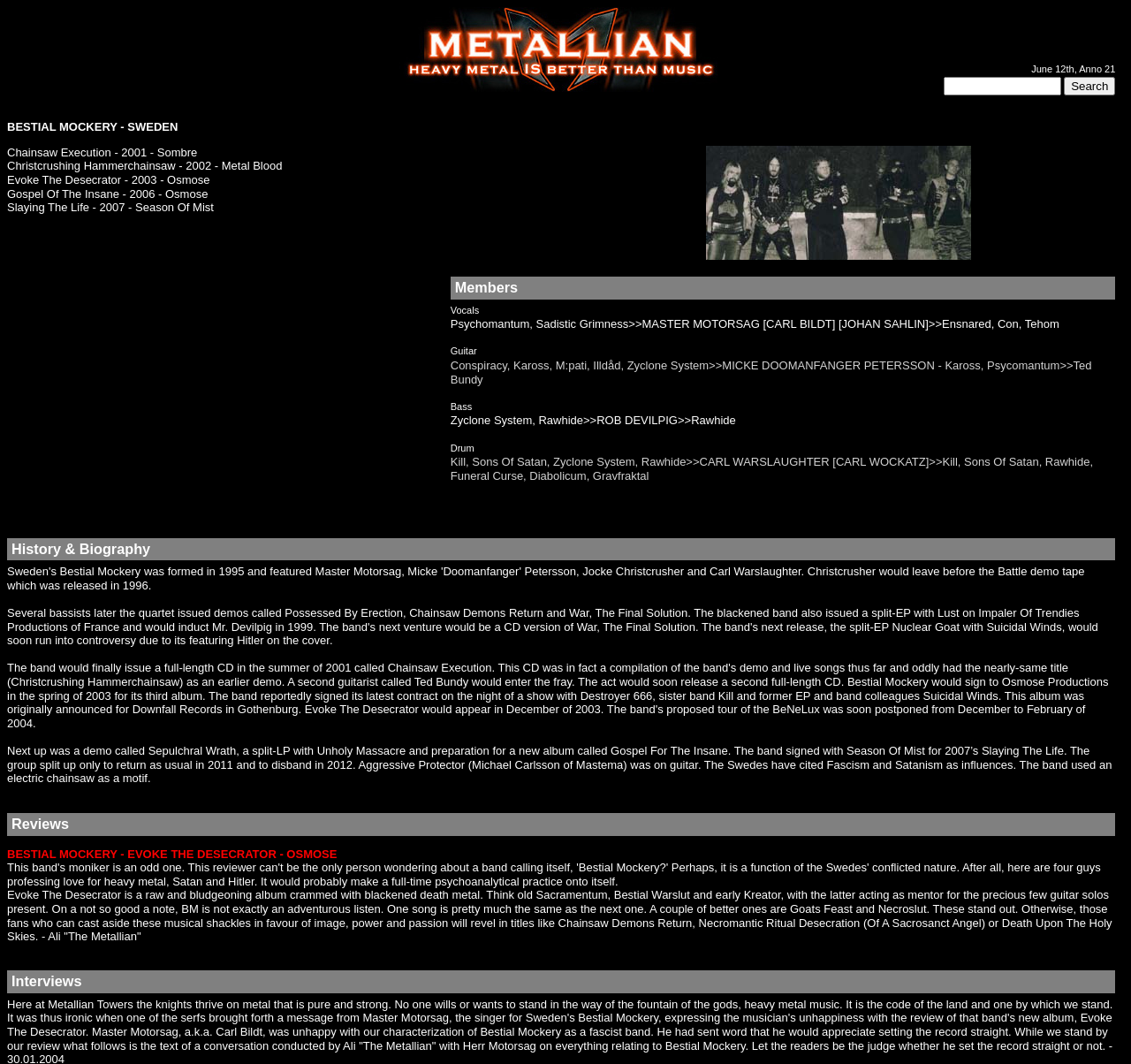Answer the question with a single word or phrase: 
What is the title of the album reviewed in the text?

Evoke The Desecrator